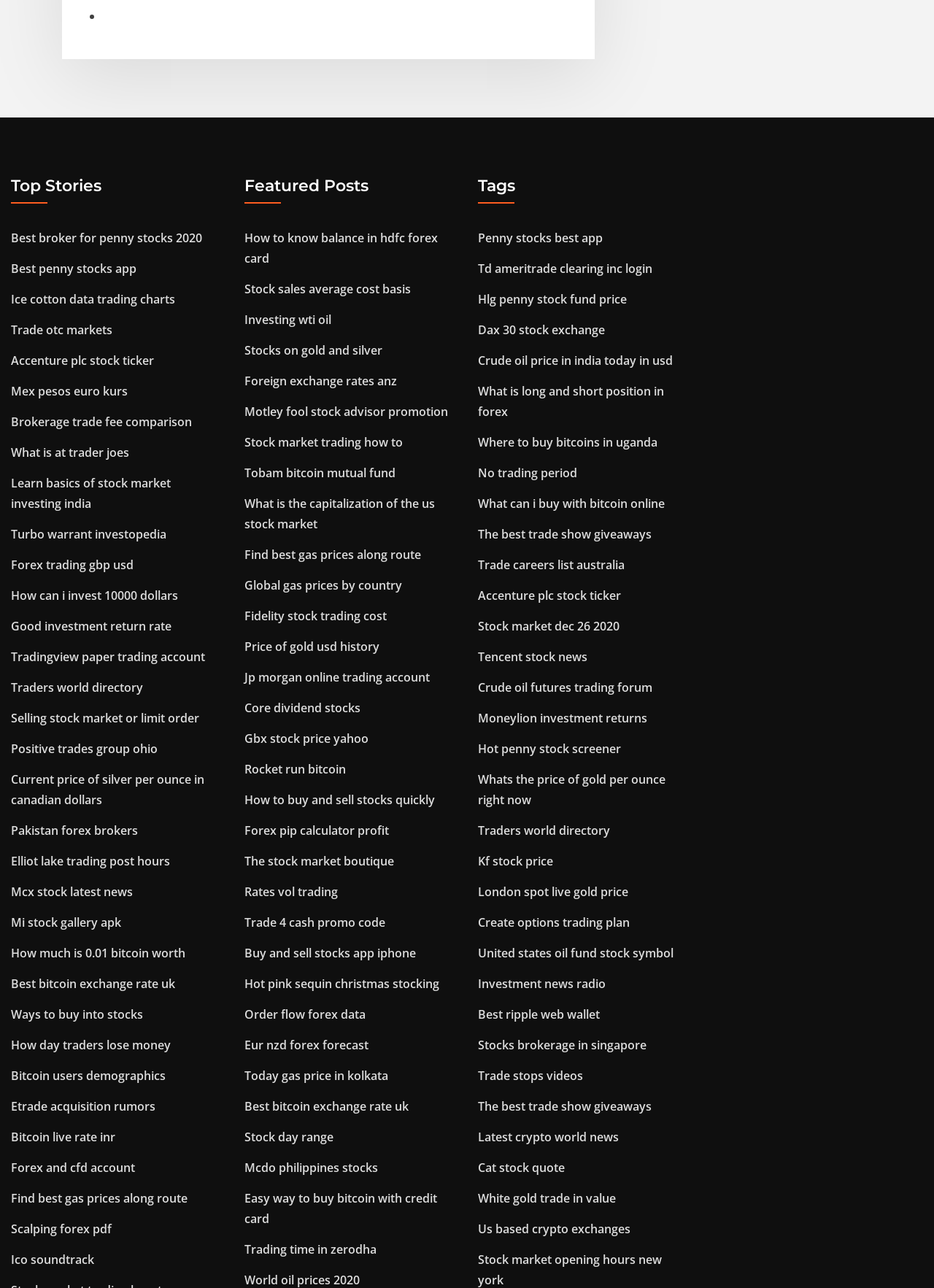Determine the bounding box coordinates of the clickable element necessary to fulfill the instruction: "Learn about 'Penny stocks best app'". Provide the coordinates as four float numbers within the 0 to 1 range, i.e., [left, top, right, bottom].

[0.512, 0.179, 0.645, 0.191]